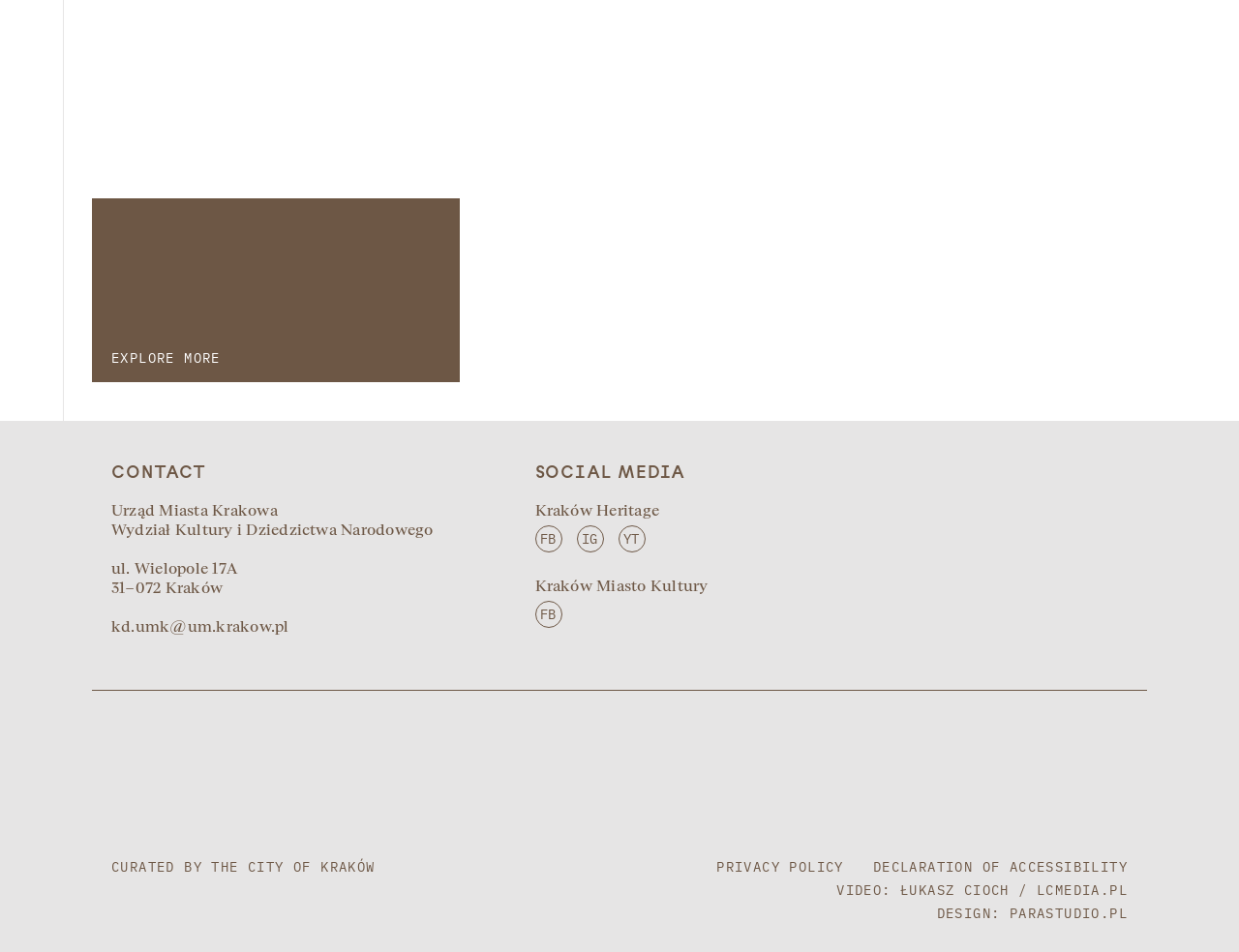Use a single word or phrase to answer the question: What social media platforms are available?

FB, IG, YT